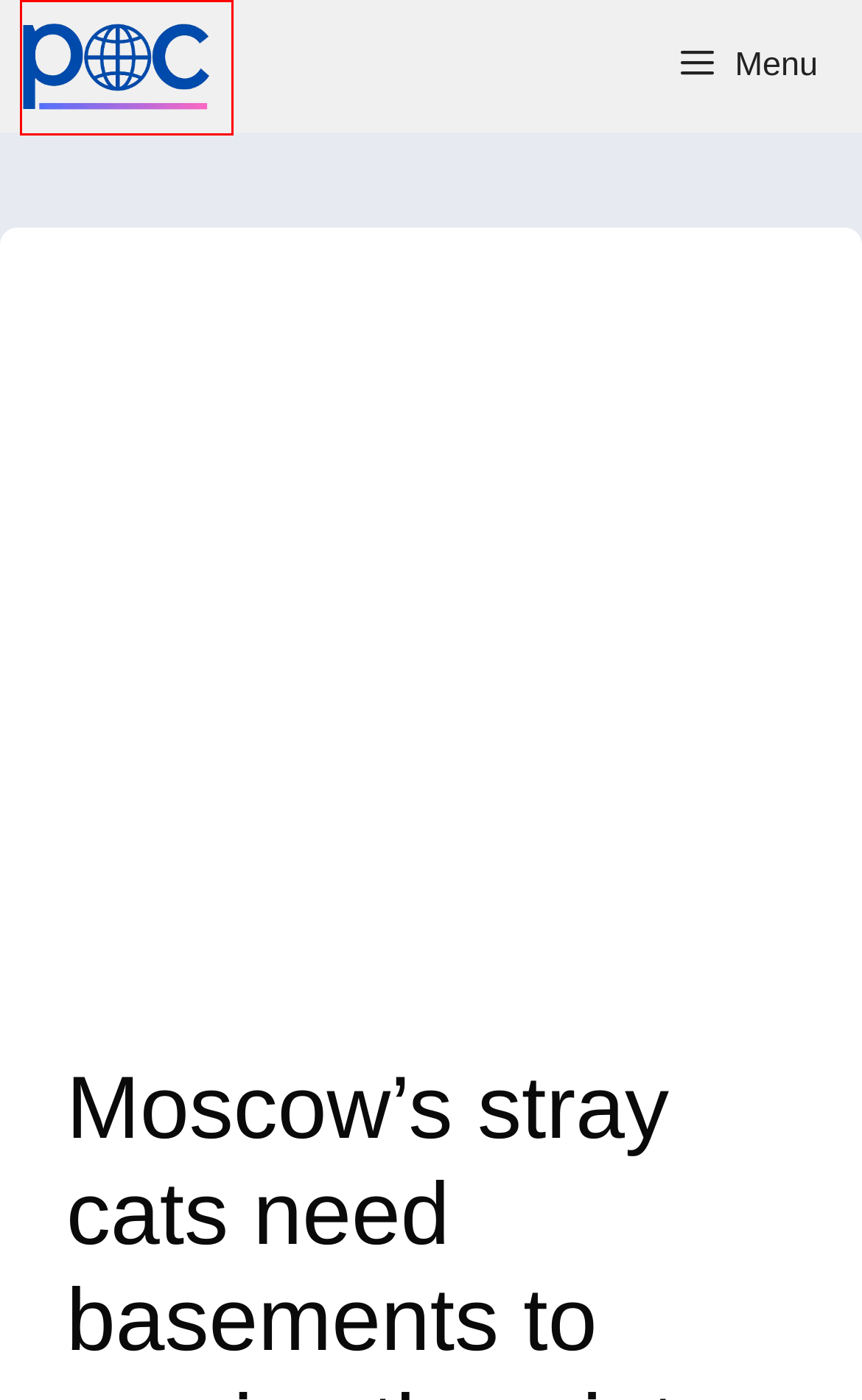Review the webpage screenshot provided, noting the red bounding box around a UI element. Choose the description that best matches the new webpage after clicking the element within the bounding box. The following are the options:
A. Pictures of Maine Coons with human faces – Michael Broad
B. Michael Broad – A Michael Broad Blog
C. PoC
D. Are we going to inoculate pets to stop Covid-19 mutations? – Michael Broad
E. Michael Broad – Michael Broad
F. stray cats – Michael Broad
G. Kitty Appeal
H. cat welfare – Michael Broad

B